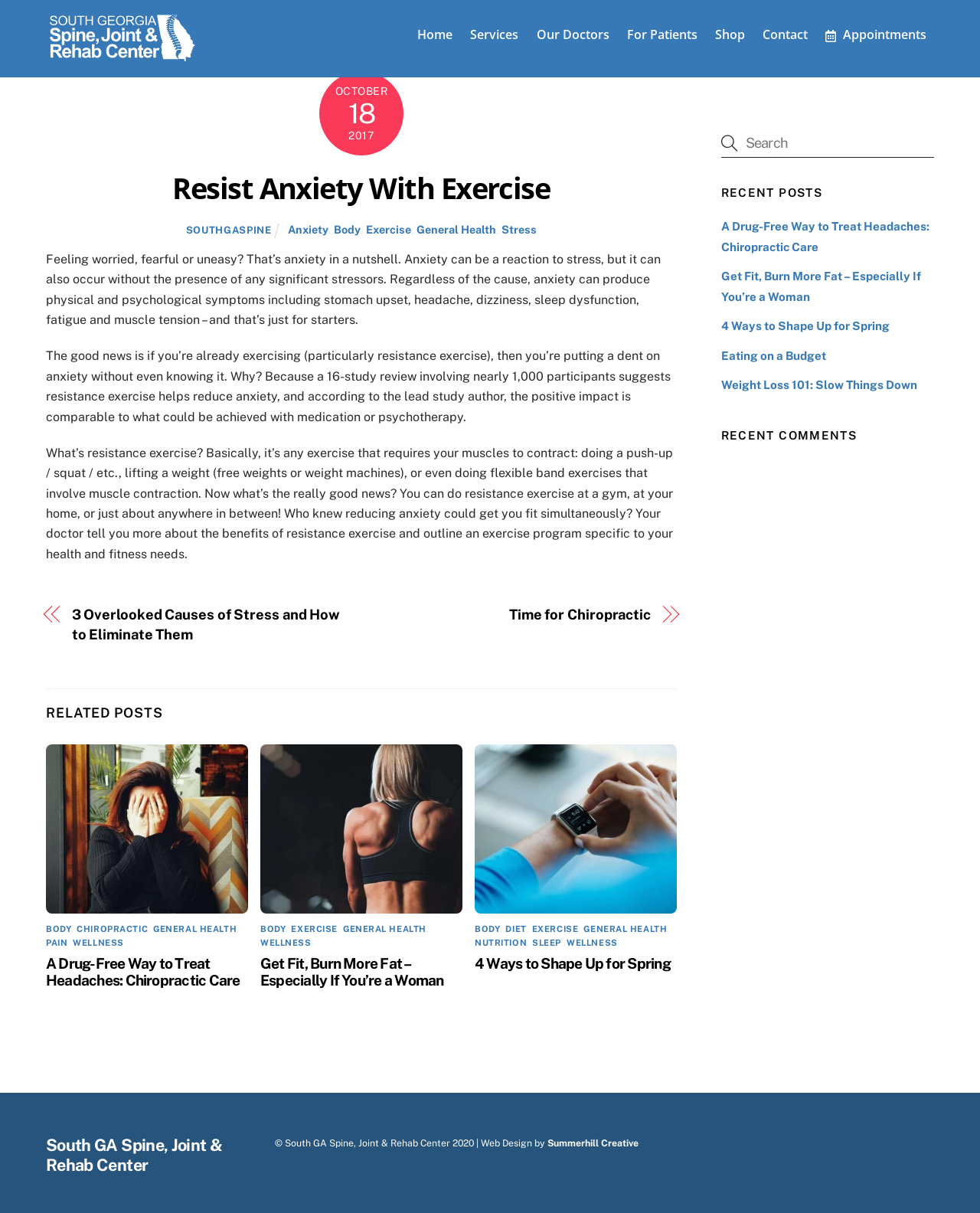Using the image as a reference, answer the following question in as much detail as possible:
What is the main topic of this webpage?

Based on the webpage content, the main topic is about the relationship between exercise and anxiety, specifically how exercise can help reduce anxiety.